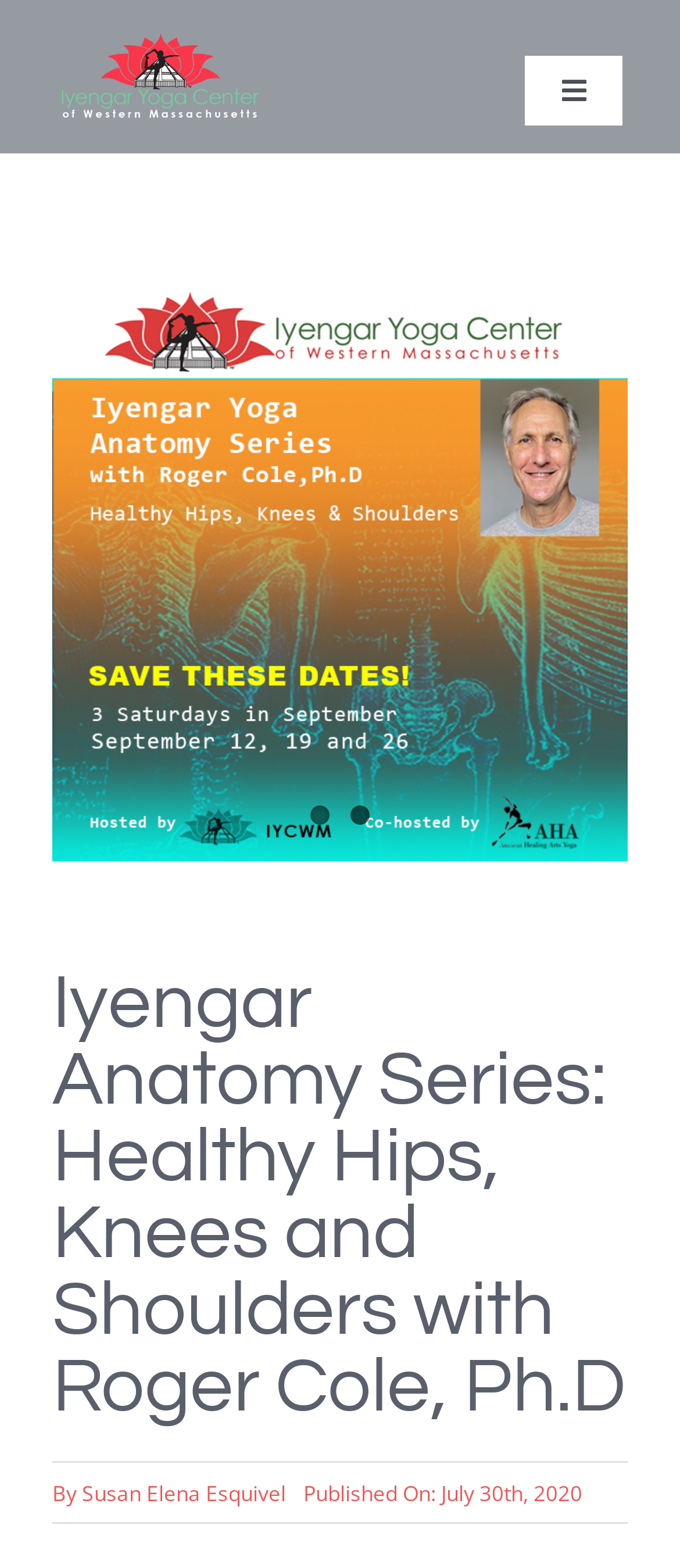Please find the bounding box coordinates of the element that needs to be clicked to perform the following instruction: "View the Iyengar Anatomy Series details". The bounding box coordinates should be four float numbers between 0 and 1, represented as [left, top, right, bottom].

[0.077, 0.616, 0.923, 0.91]